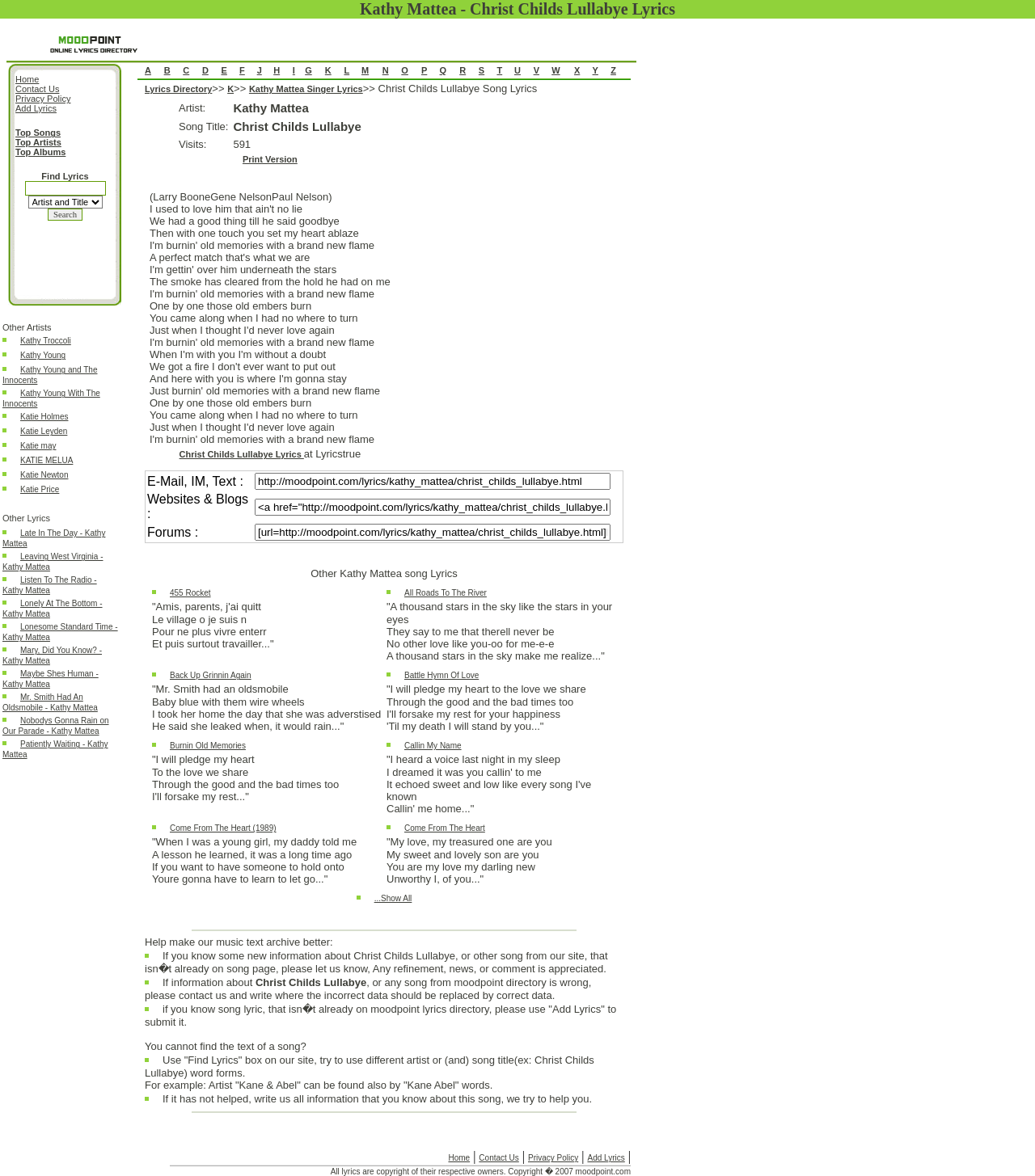What is the URL to share the song lyrics?
Using the image, answer in one word or phrase.

http://moodpoint.com/lyrics/kathy_mattea/christ_childs_lullabye.html